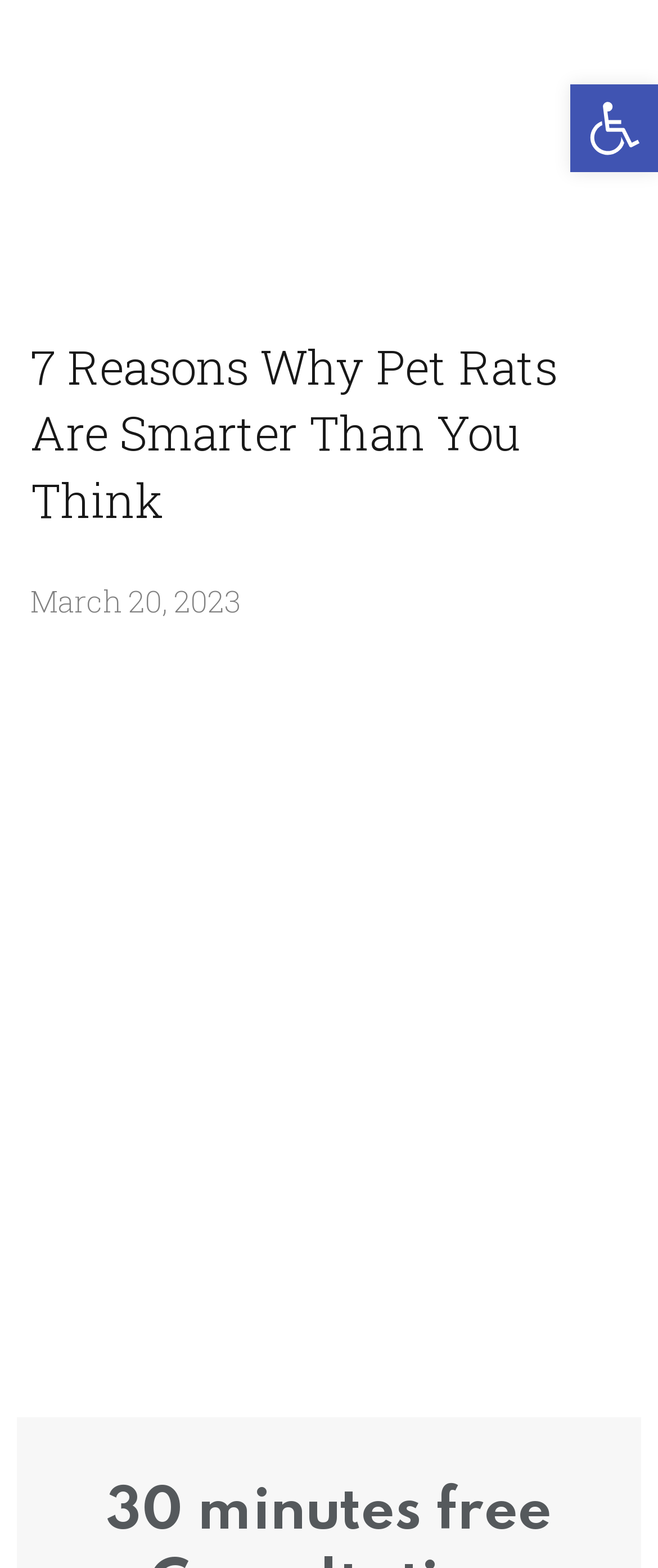Point out the bounding box coordinates of the section to click in order to follow this instruction: "Search in bookmarks for all modules".

None